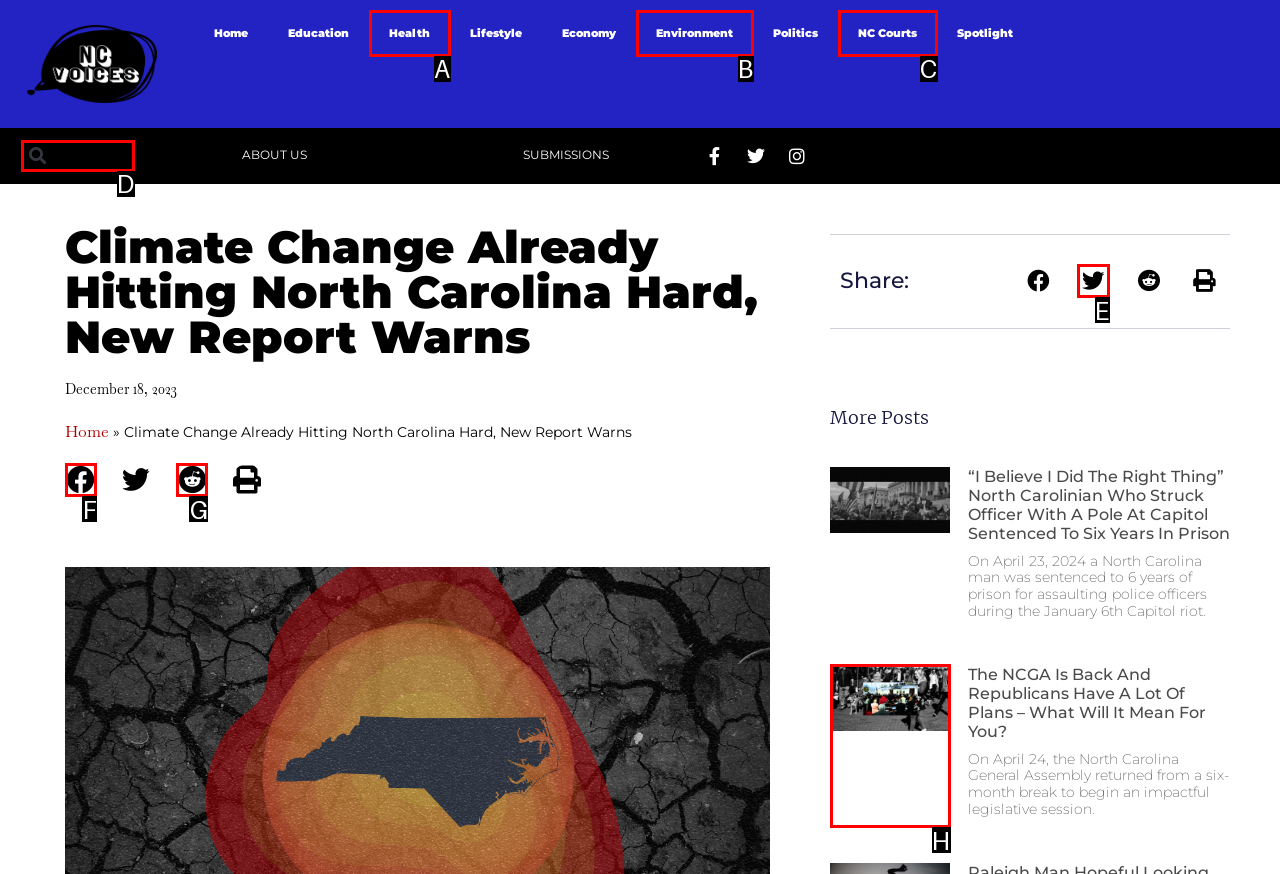What option should you select to complete this task: Search for something? Indicate your answer by providing the letter only.

D